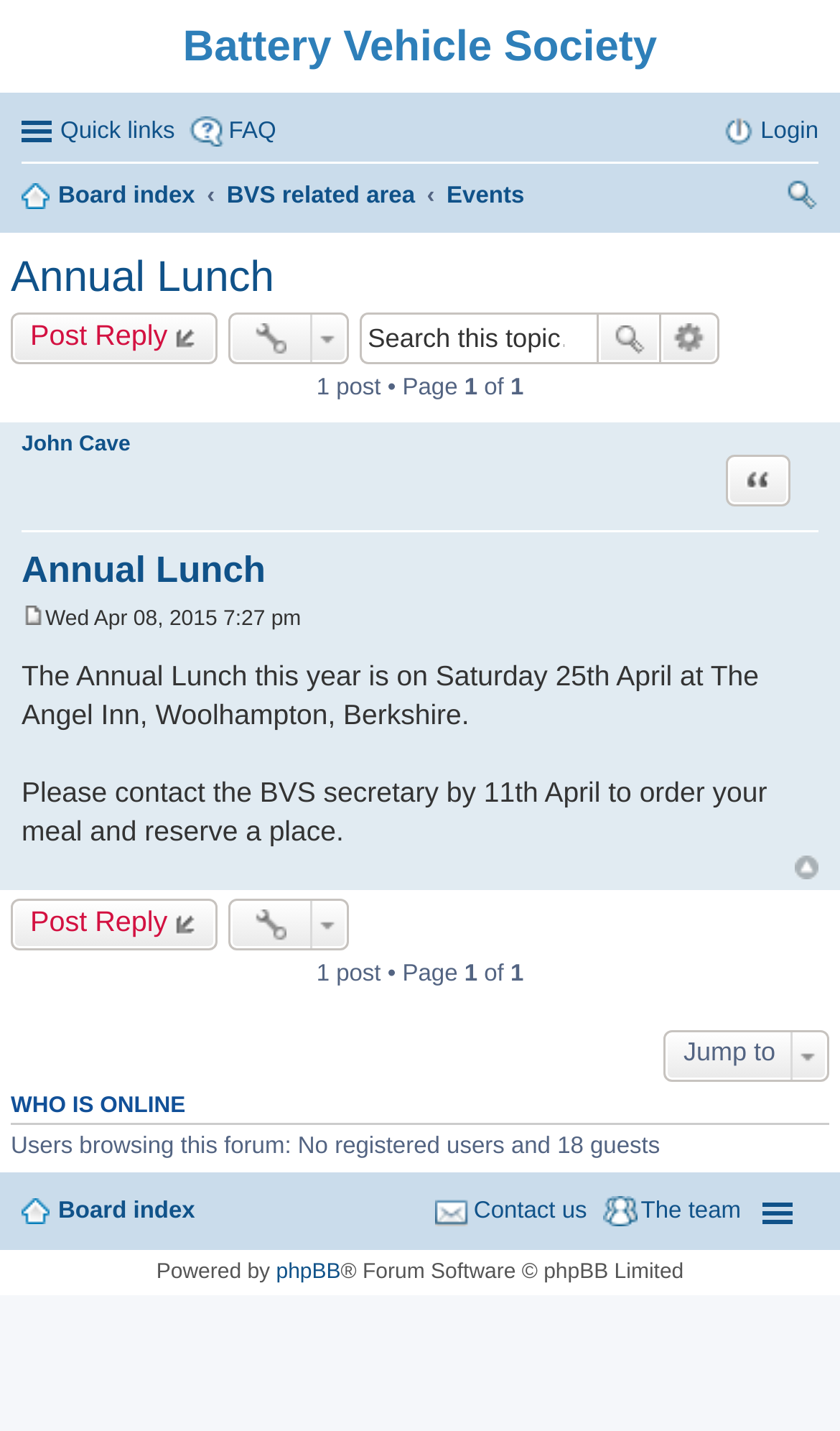Can you find the bounding box coordinates for the element that needs to be clicked to execute this instruction: "Quote a post"? The coordinates should be given as four float numbers between 0 and 1, i.e., [left, top, right, bottom].

[0.864, 0.318, 0.941, 0.354]